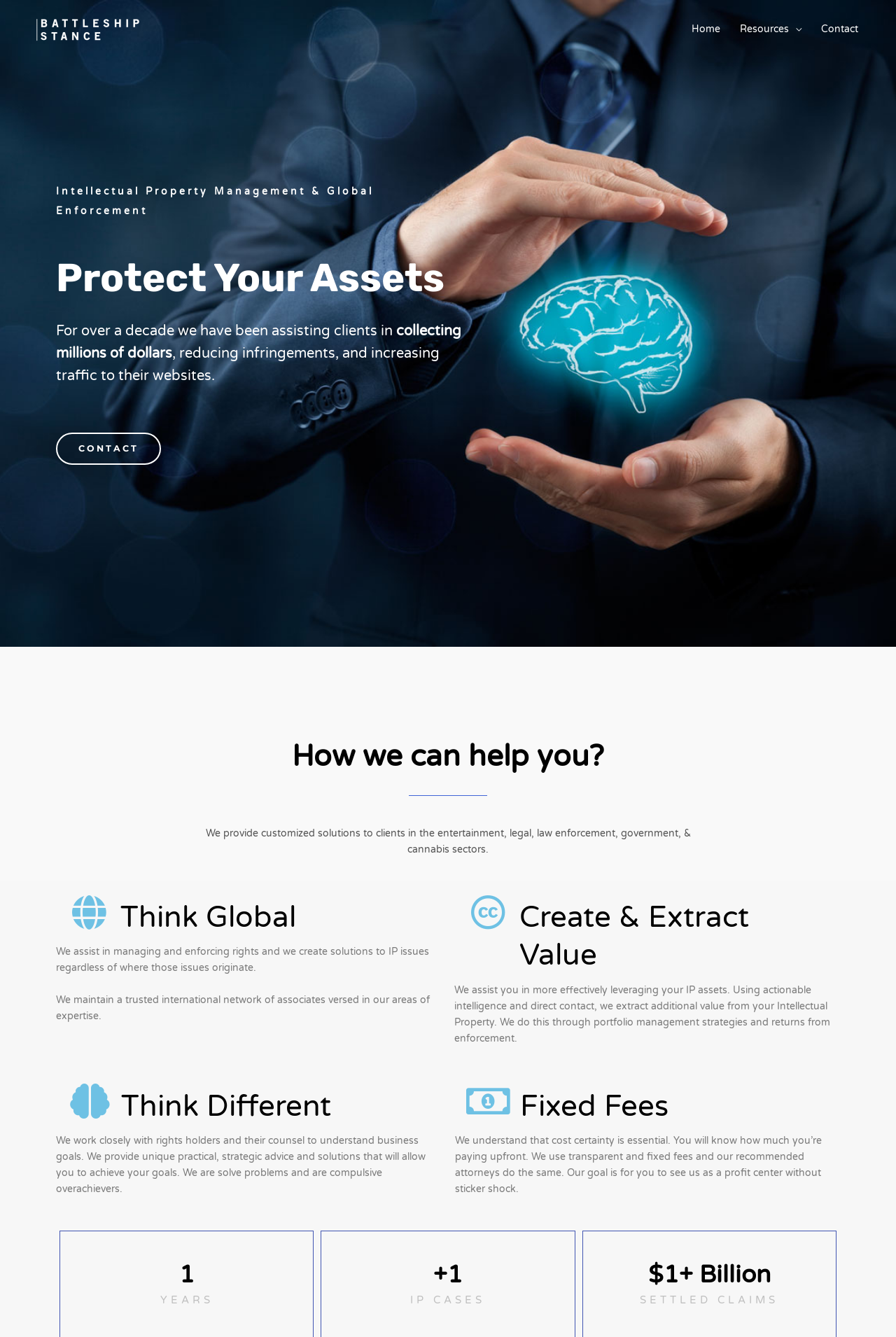What is the goal of their portfolio management strategies?
Examine the image closely and answer the question with as much detail as possible.

According to the webpage, the goal of their portfolio management strategies is to extract additional value from the client's Intellectual Property, which is mentioned in the paragraph under the heading 'Create & Extract Value'.